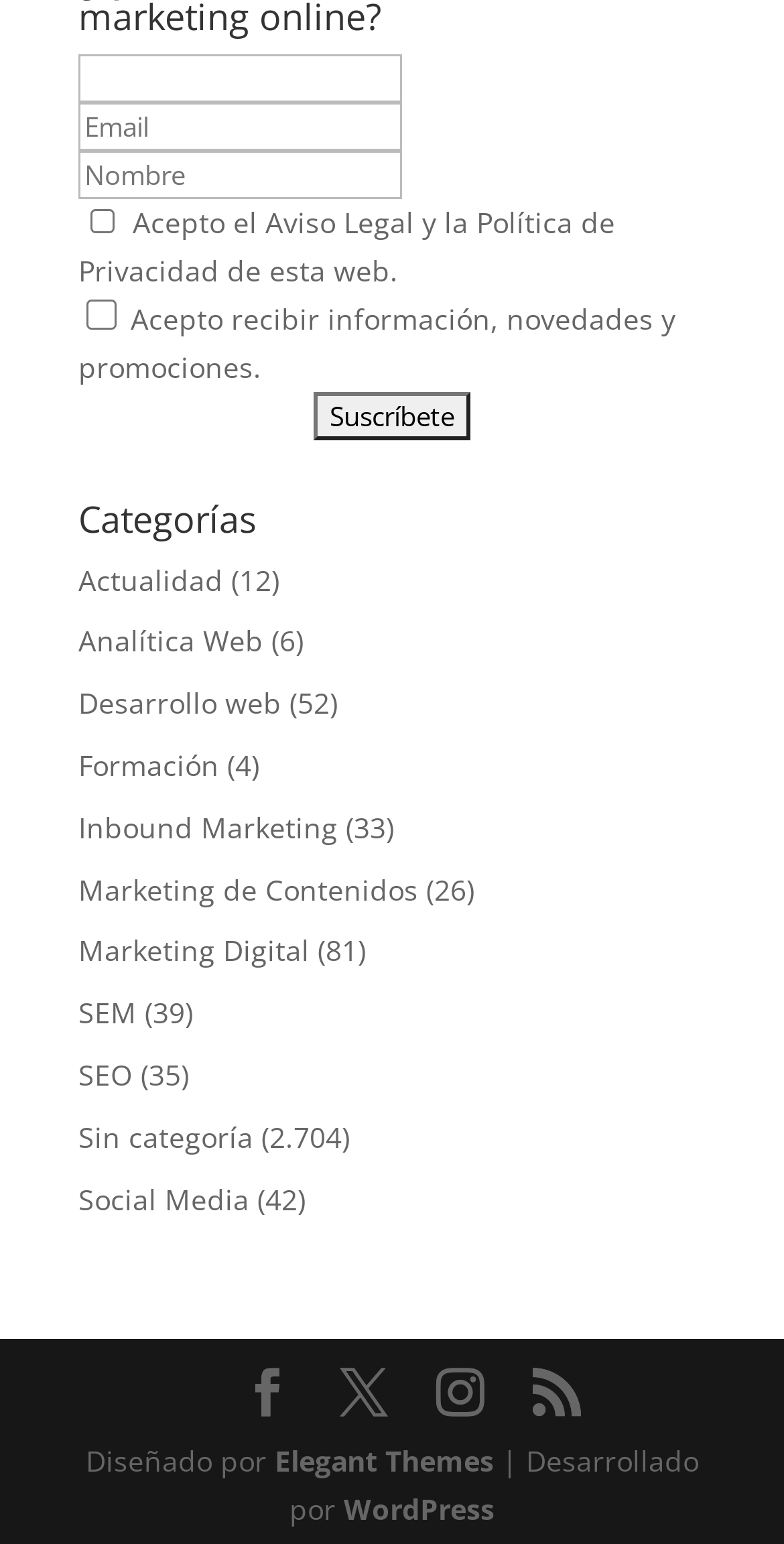What is the button below the 'Nombre' textbox used for?
Please give a detailed answer to the question using the information shown in the image.

The button is located below the 'Nombre' textbox and is labeled 'Suscríbete'. This suggests that the button is used to subscribe to a newsletter or service.